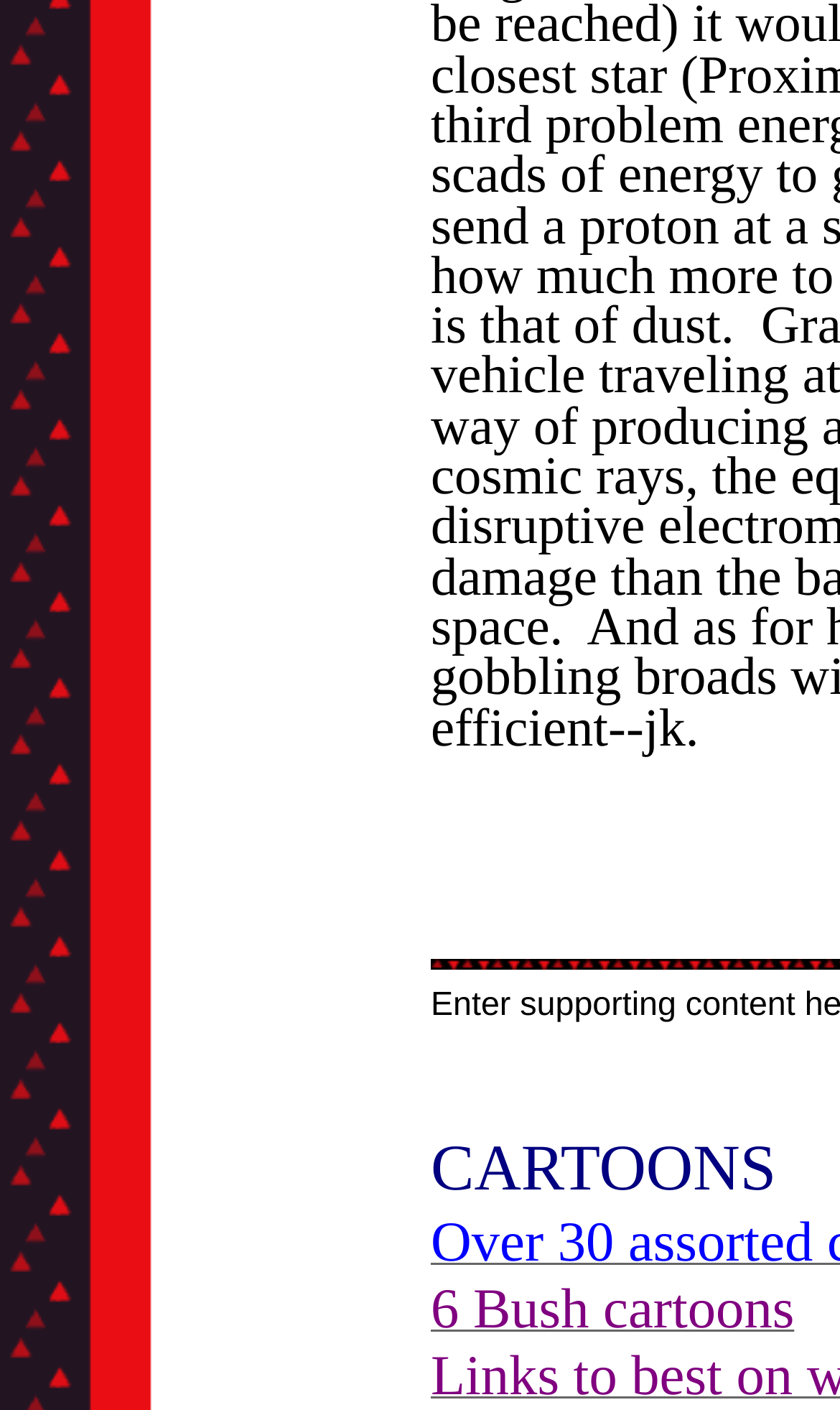Please determine the bounding box coordinates for the UI element described here. Use the format (top-left x, top-left y, bottom-right x, bottom-right y) with values bounded between 0 and 1: 6 Bush cartoons

[0.513, 0.806, 0.946, 0.838]